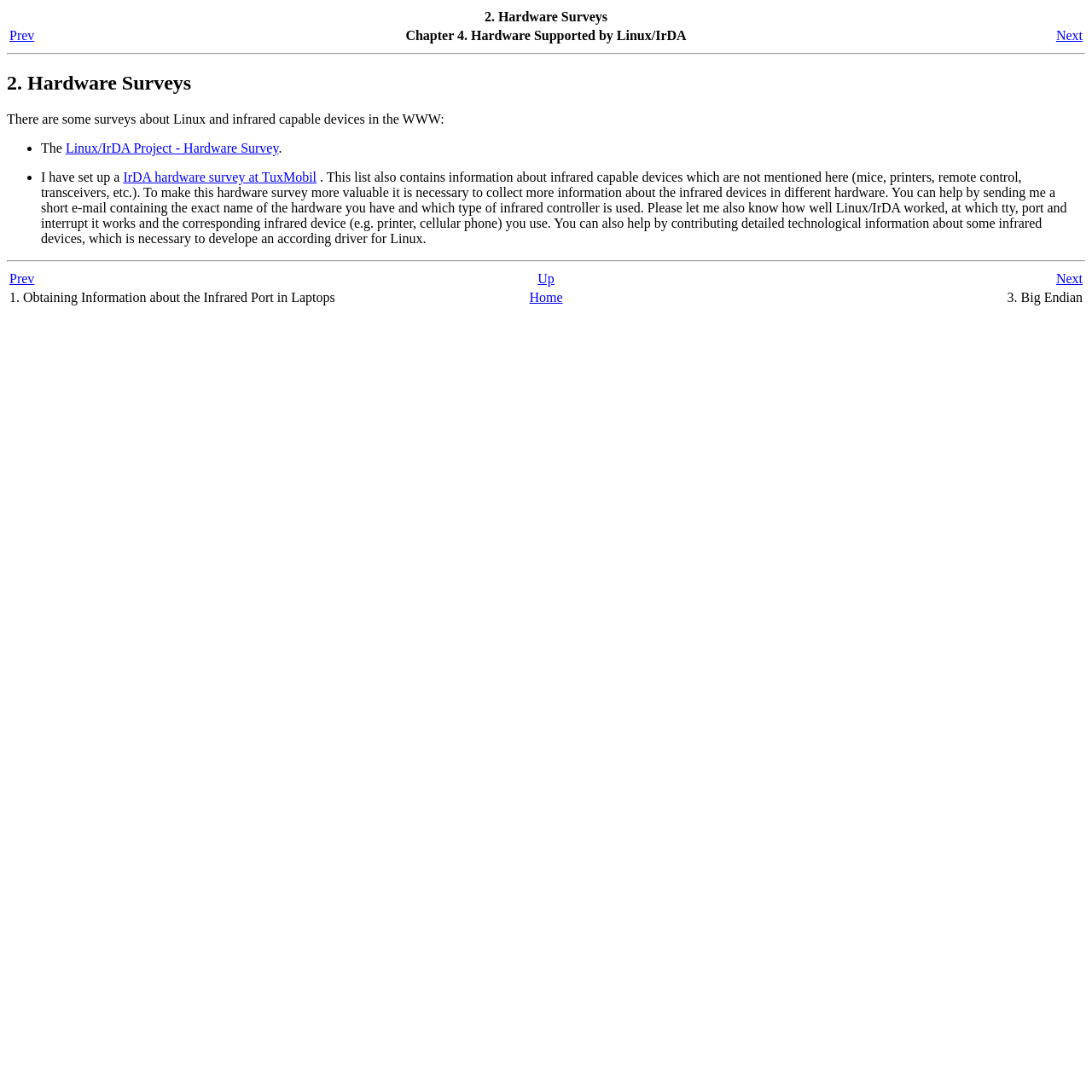Bounding box coordinates are specified in the format (top-left x, top-left y, bottom-right x, bottom-right y). All values are floating point numbers bounded between 0 and 1. Please provide the bounding box coordinate of the region this sentence describes: Linux/IrDA Project - Hardware Survey

[0.06, 0.129, 0.255, 0.142]